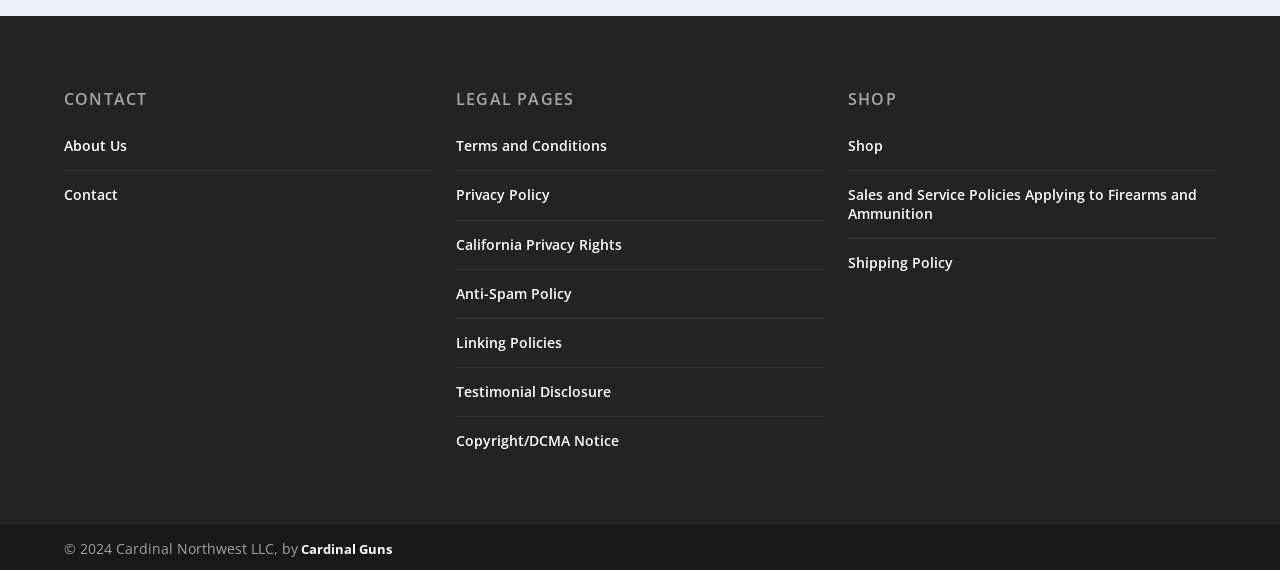Determine the bounding box coordinates of the element that should be clicked to execute the following command: "view terms and conditions".

[0.356, 0.289, 0.474, 0.322]